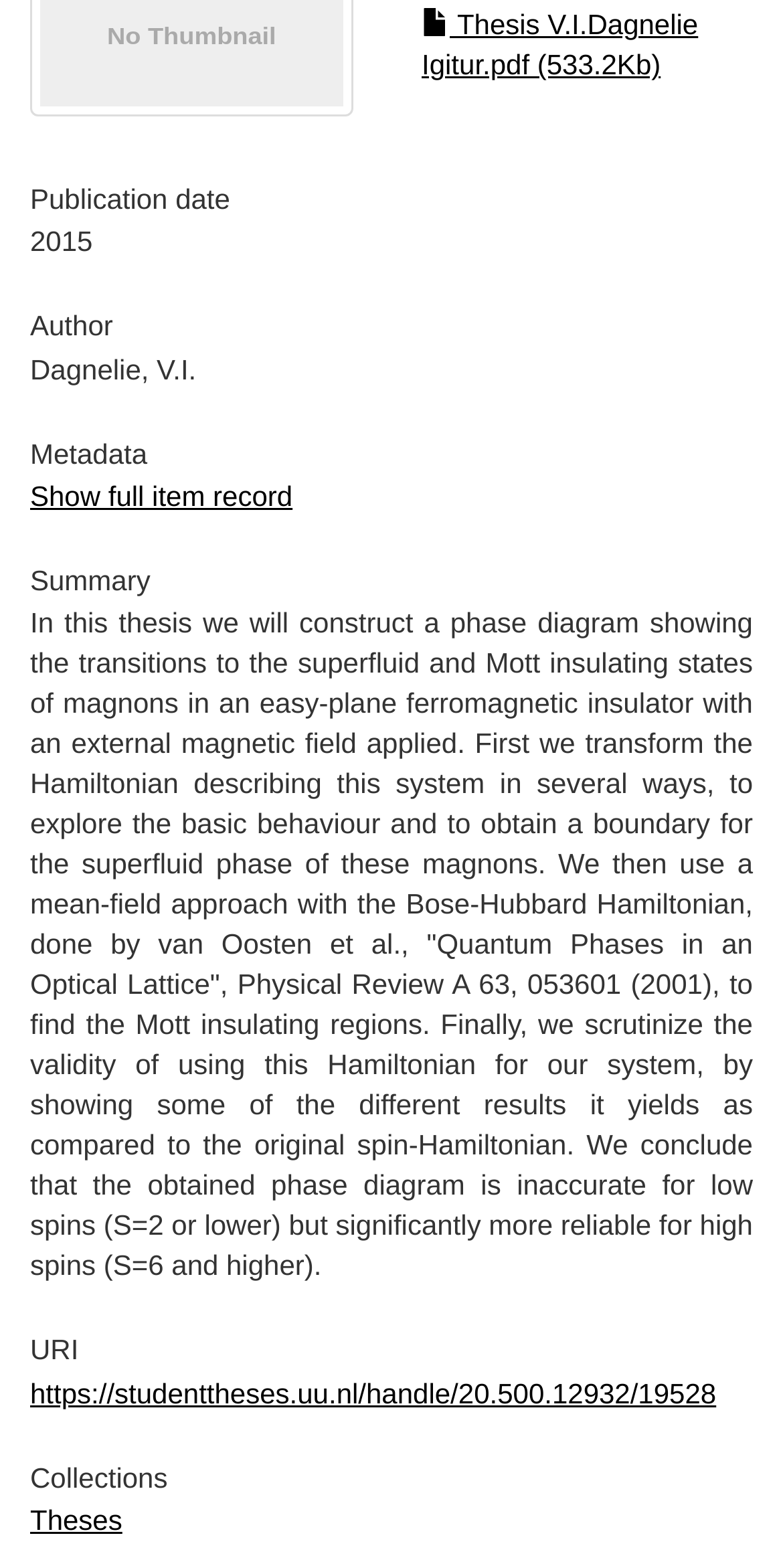Given the following UI element description: "Theses", find the bounding box coordinates in the webpage screenshot.

[0.038, 0.959, 0.156, 0.98]